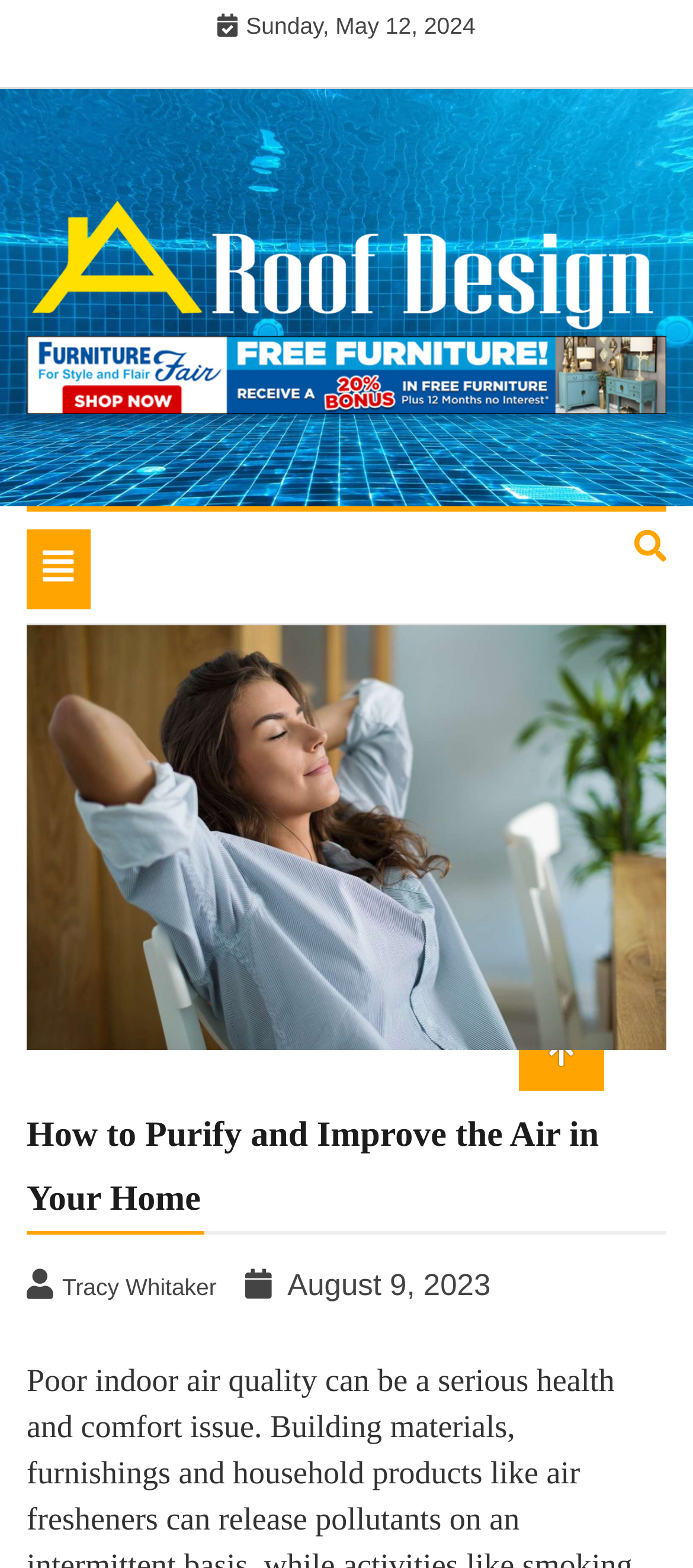What is the date of the latest article?
Please provide a single word or phrase as the answer based on the screenshot.

Sunday, May 12, 2024